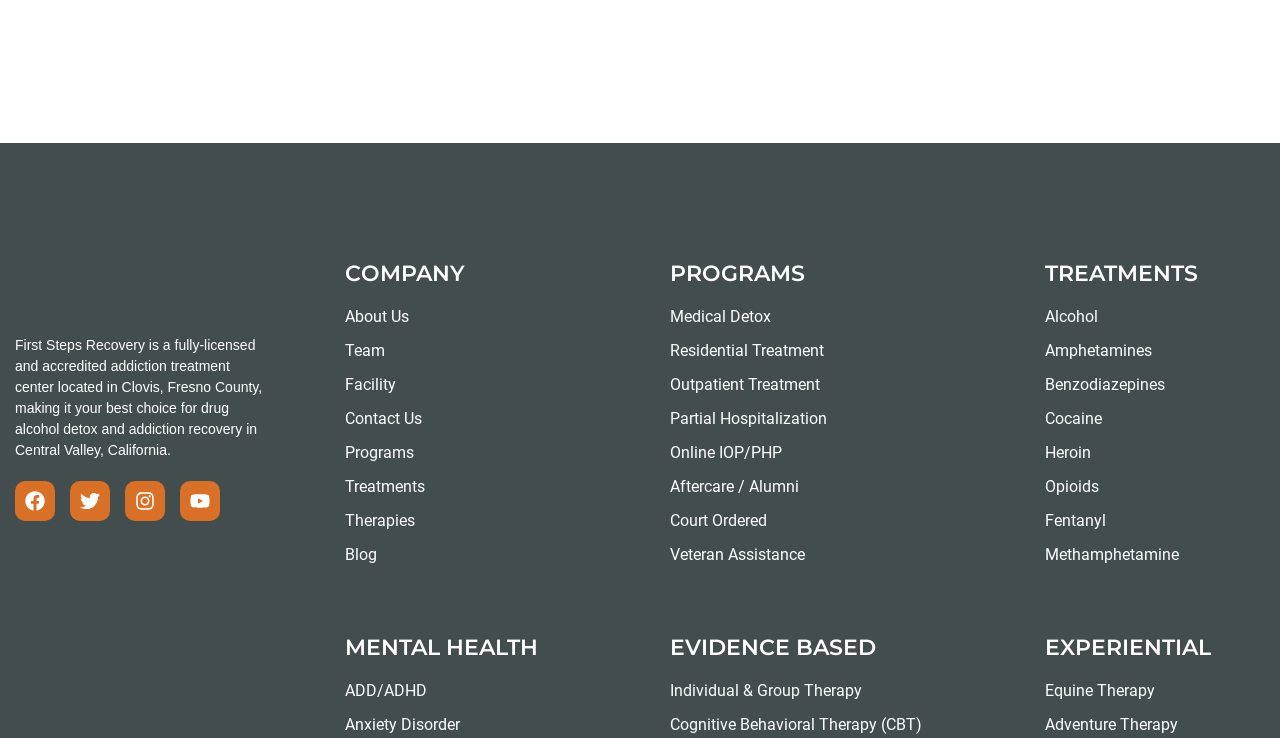Please specify the bounding box coordinates of the clickable region necessary for completing the following instruction: "Learn about Medical Detox programs". The coordinates must consist of four float numbers between 0 and 1, i.e., [left, top, right, bottom].

[0.523, 0.413, 0.793, 0.446]